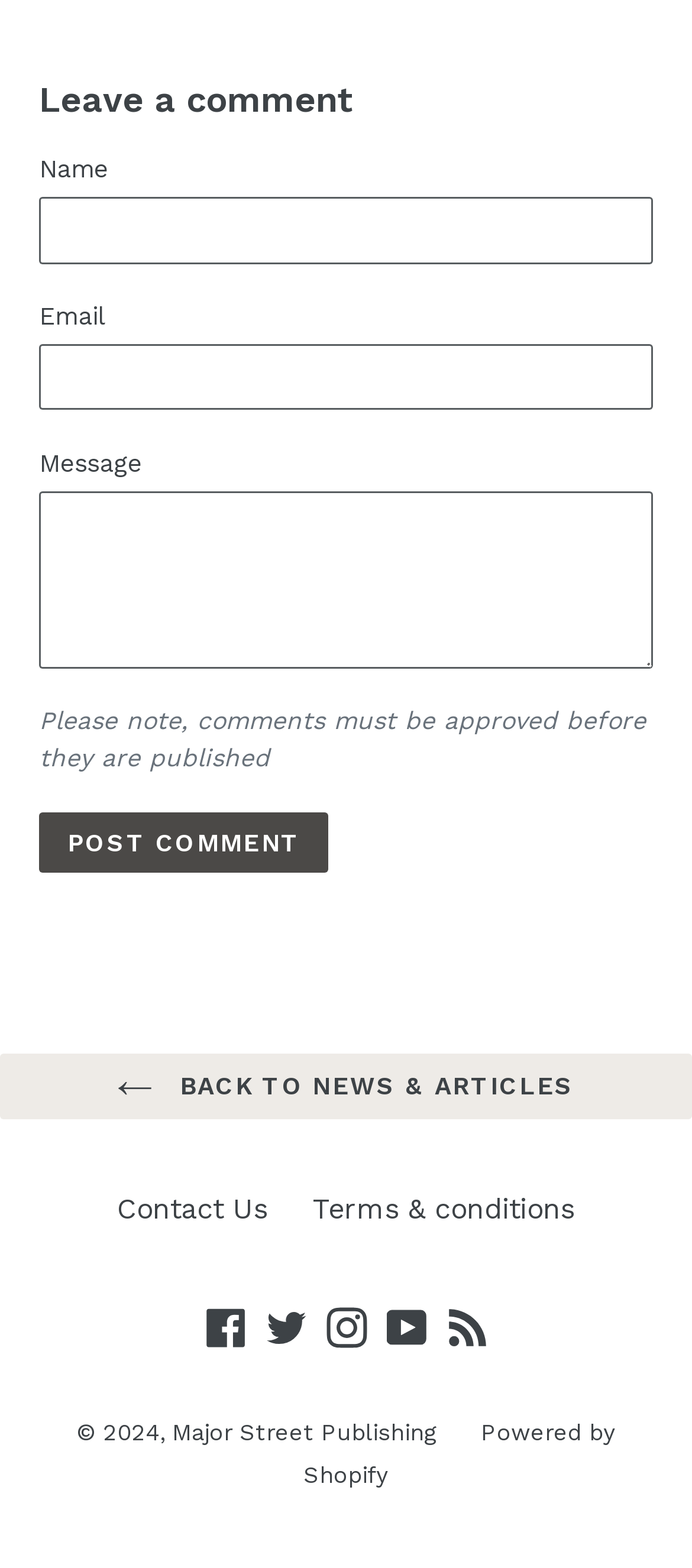Please specify the bounding box coordinates for the clickable region that will help you carry out the instruction: "Enter your name".

[0.056, 0.126, 0.944, 0.168]